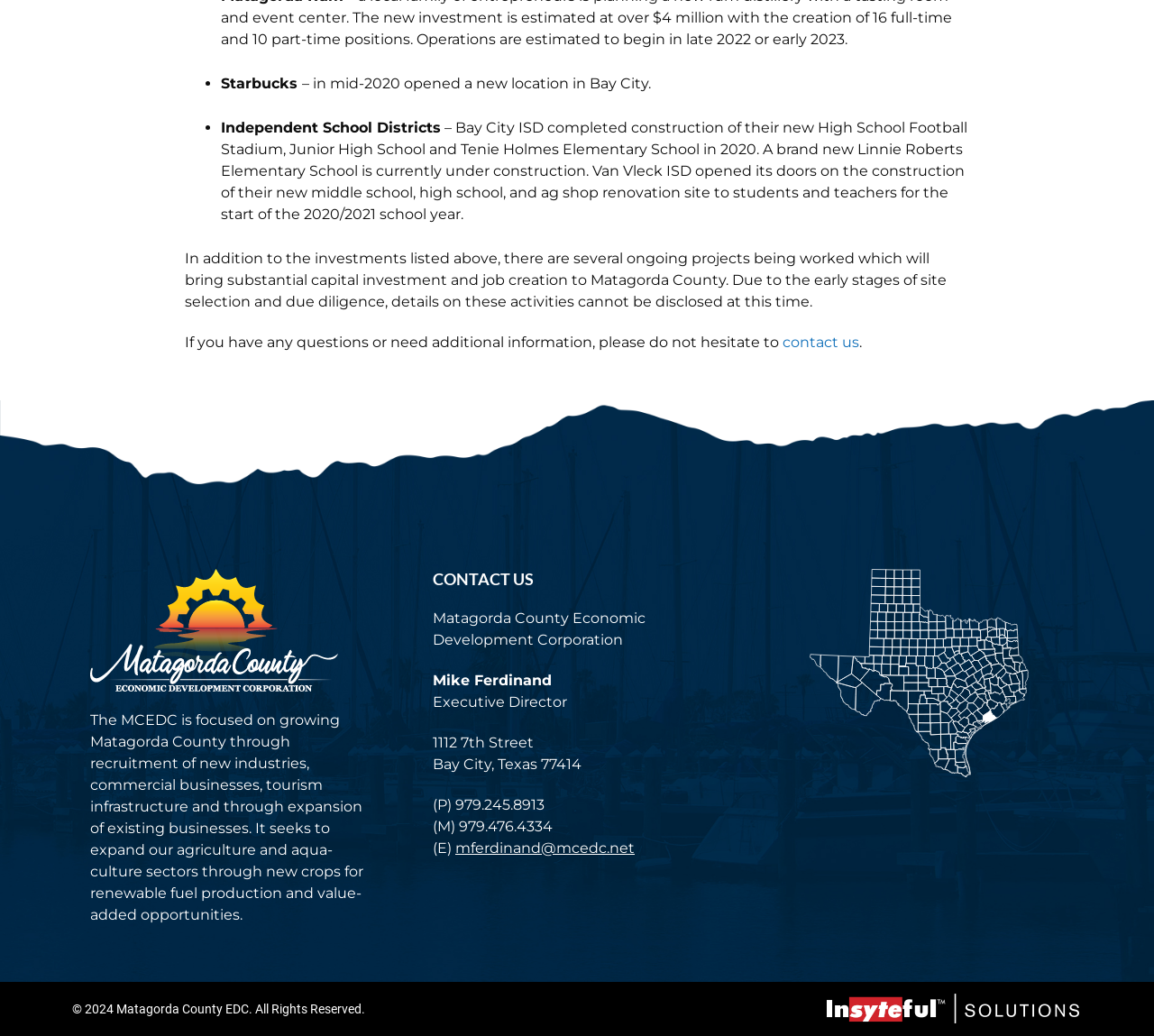Bounding box coordinates are specified in the format (top-left x, top-left y, bottom-right x, bottom-right y). All values are floating point numbers bounded between 0 and 1. Please provide the bounding box coordinate of the region this sentence describes: alt="Created by Insyteful"

[0.716, 0.96, 0.935, 0.988]